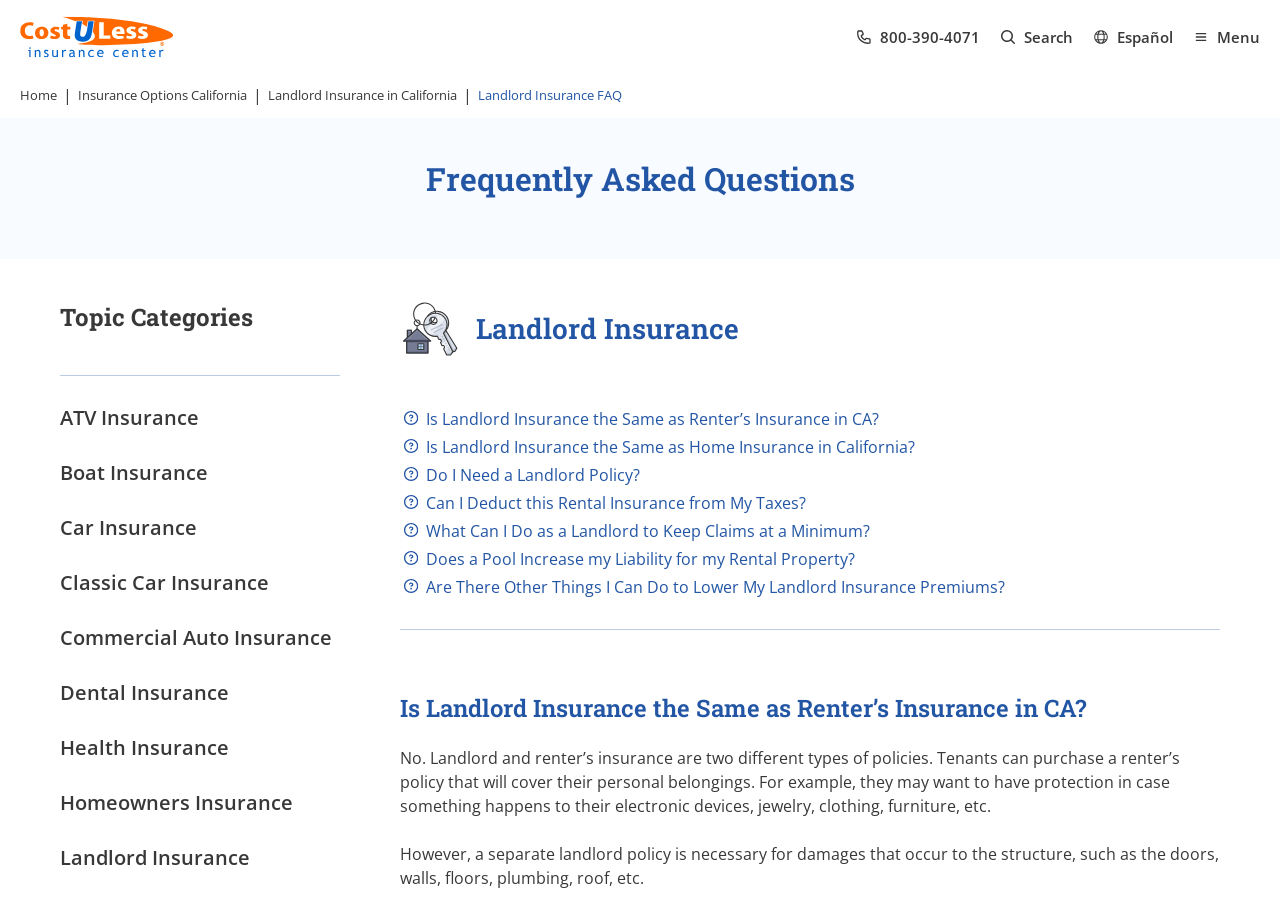Locate the bounding box coordinates of the area to click to fulfill this instruction: "View Landlord Insurance FAQ". The bounding box should be presented as four float numbers between 0 and 1, in the order [left, top, right, bottom].

[0.373, 0.096, 0.486, 0.118]